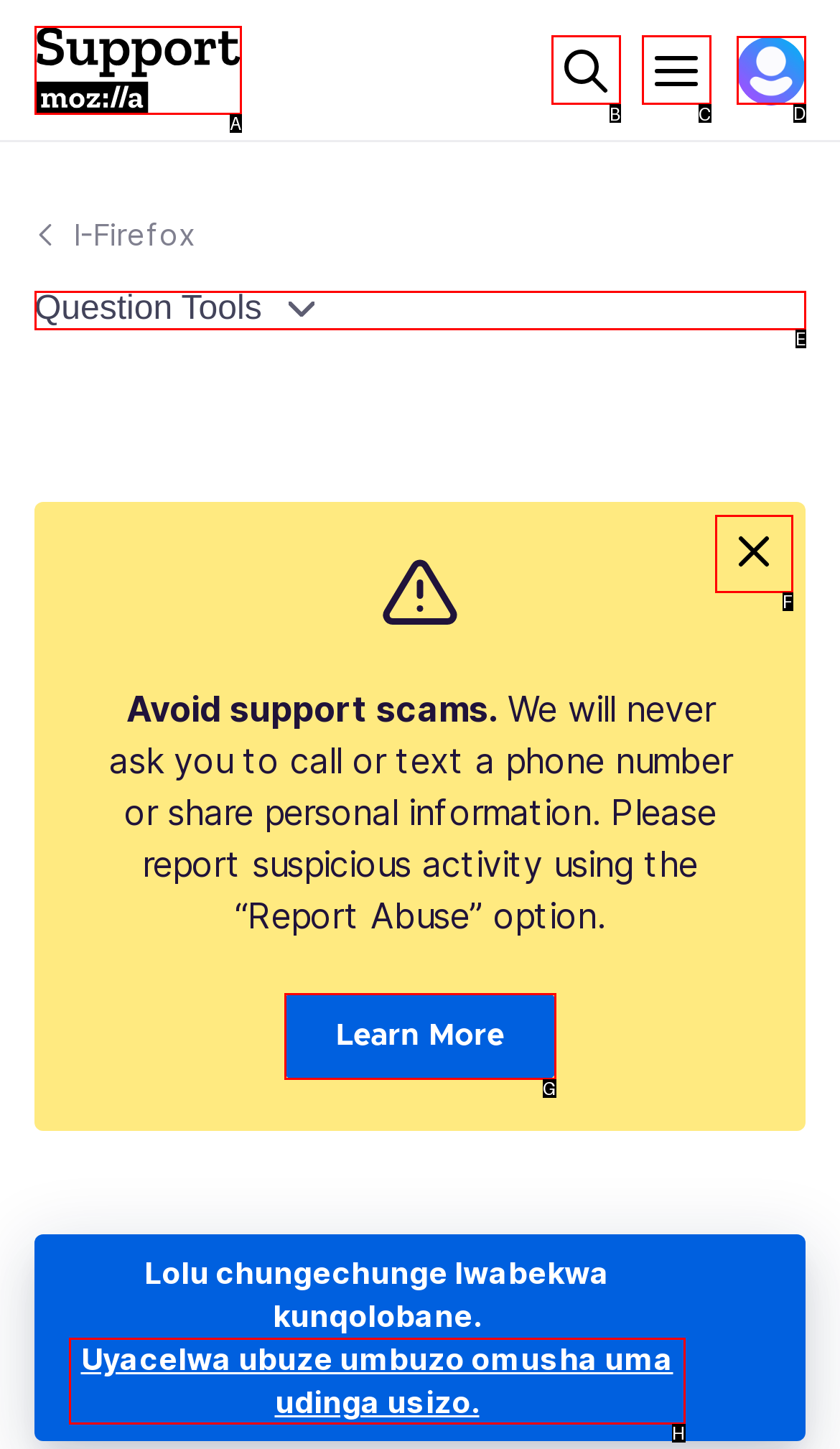Which option should you click on to fulfill this task: View your profile? Answer with the letter of the correct choice.

D